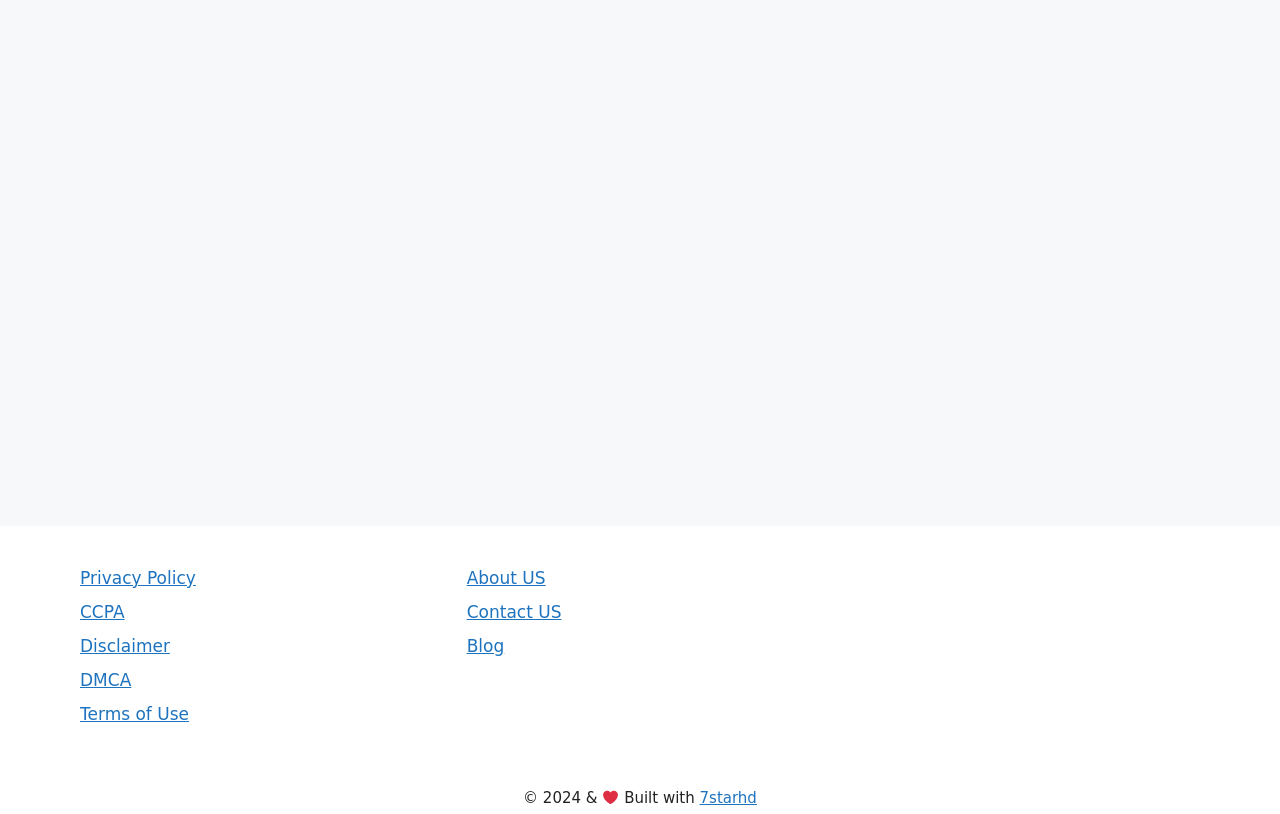Identify the bounding box coordinates of the clickable region necessary to fulfill the following instruction: "Check the Terms of Use". The bounding box coordinates should be four float numbers between 0 and 1, i.e., [left, top, right, bottom].

[0.062, 0.865, 0.148, 0.889]